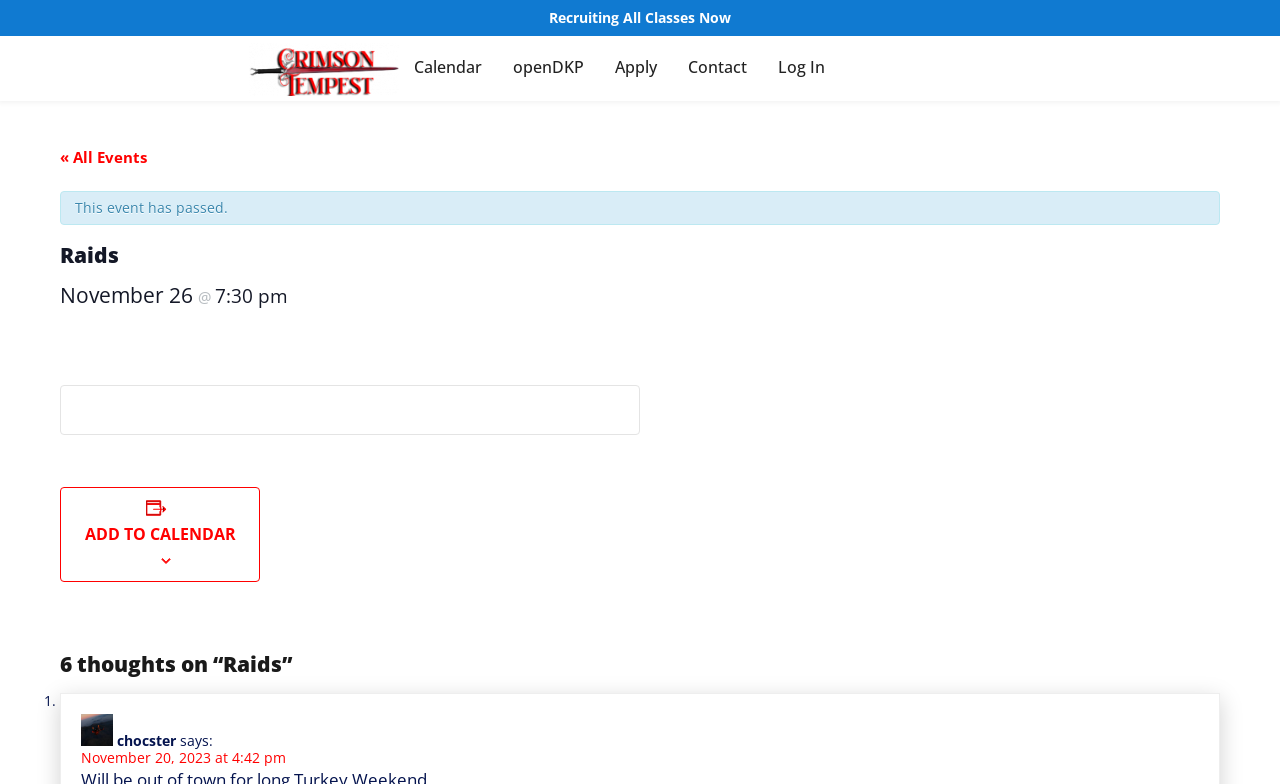Find the bounding box coordinates of the element to click in order to complete this instruction: "Open the 'Calendar' page". The bounding box coordinates must be four float numbers between 0 and 1, denoted as [left, top, right, bottom].

[0.312, 0.046, 0.389, 0.129]